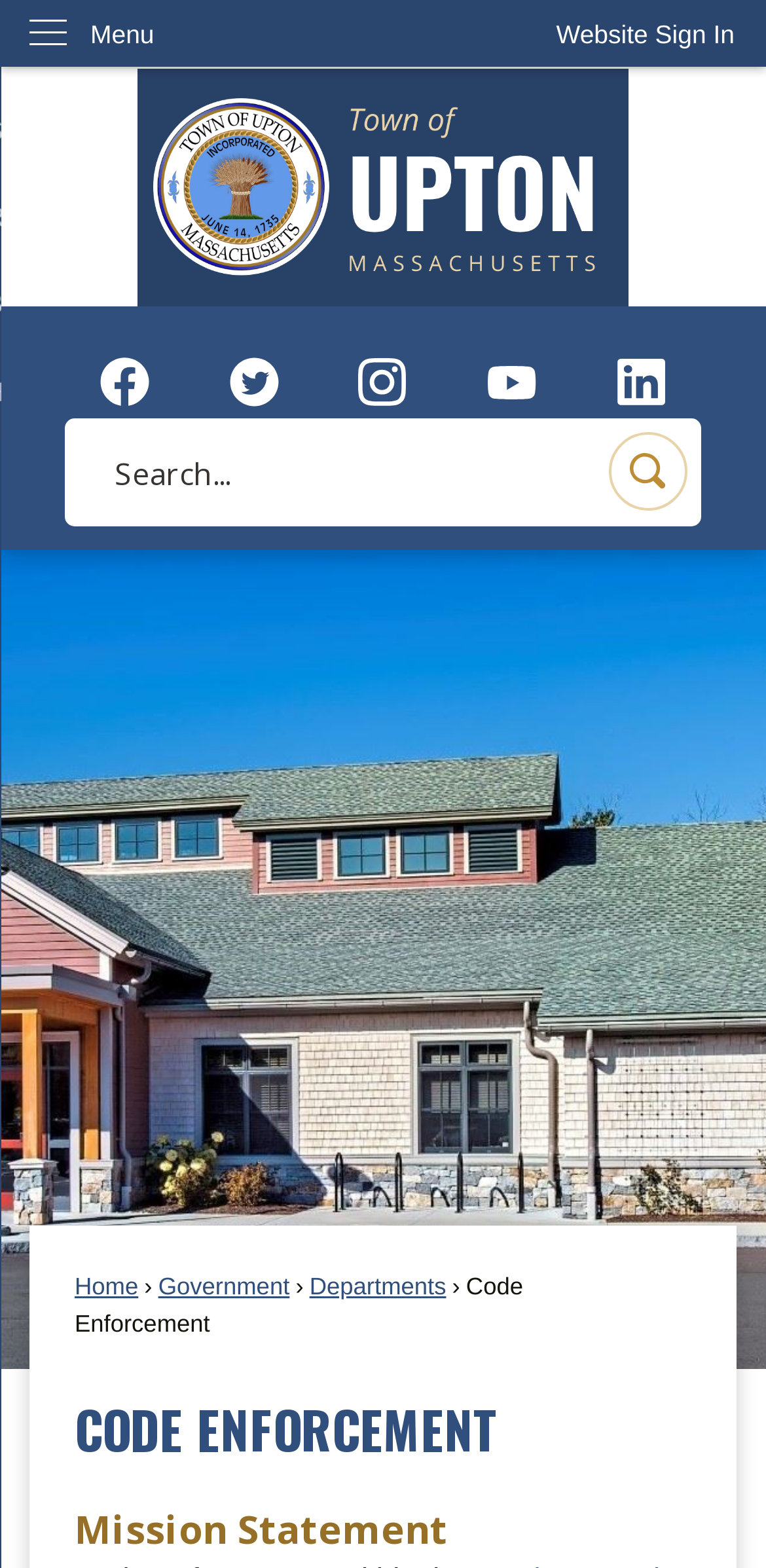Answer the following inquiry with a single word or phrase:
How many main navigation links are available?

4